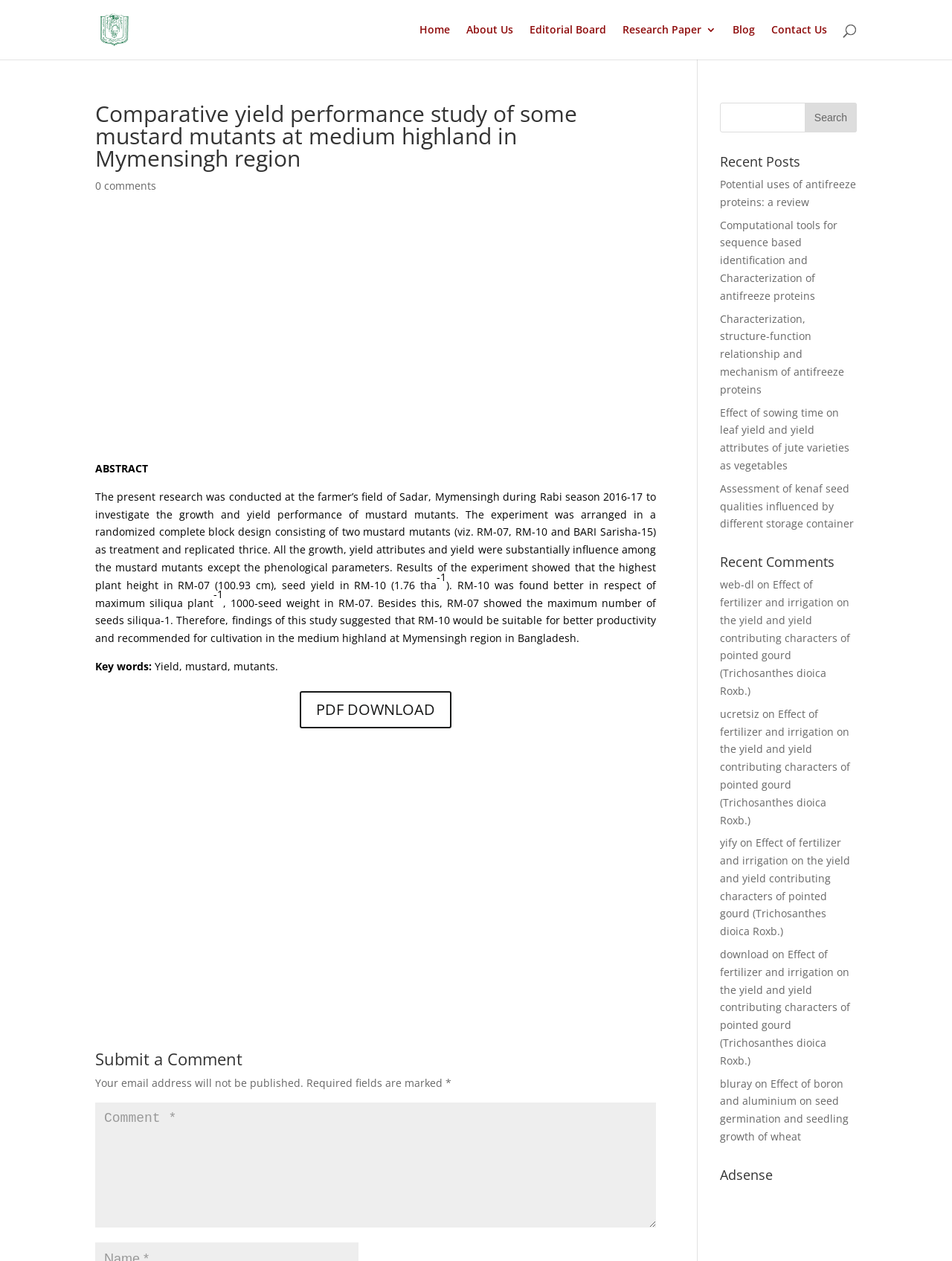Find the bounding box coordinates for the HTML element described in this sentence: "input value="Comment *" name="comment"". Provide the coordinates as four float numbers between 0 and 1, in the format [left, top, right, bottom].

[0.1, 0.874, 0.689, 0.973]